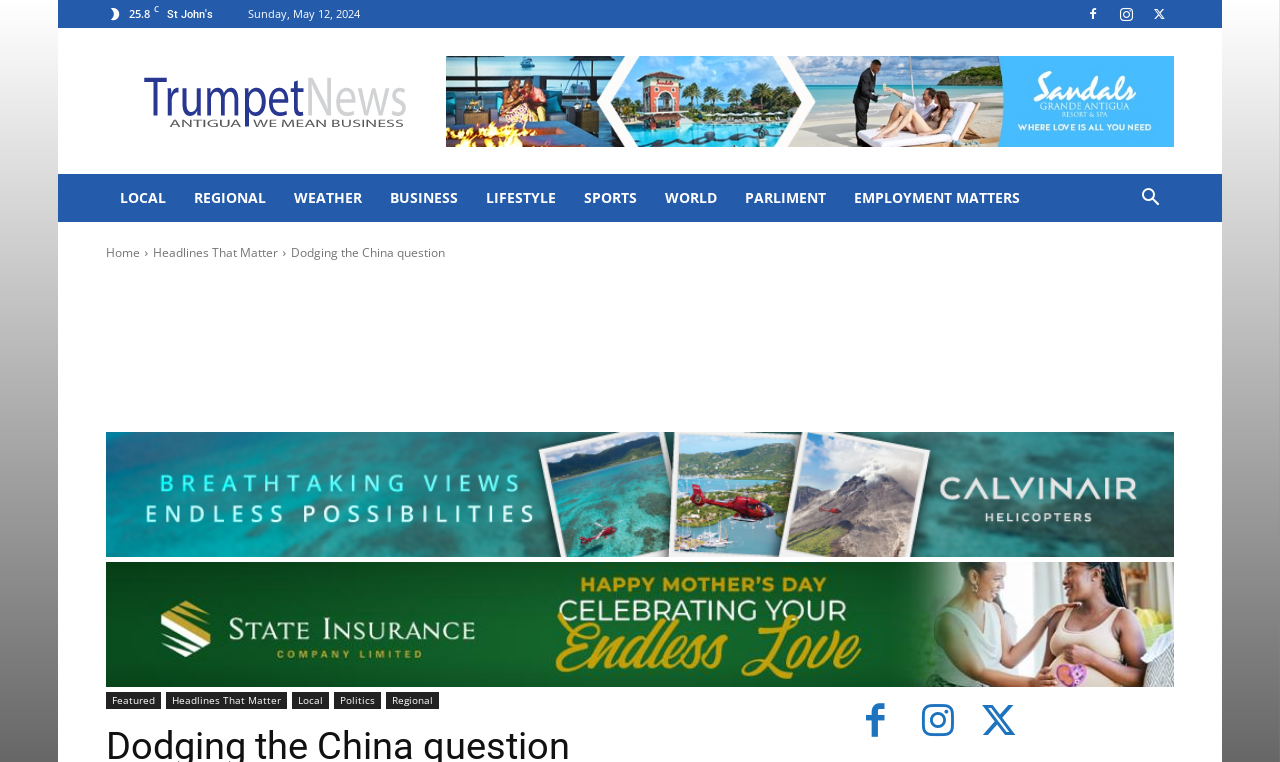Please locate the bounding box coordinates of the element's region that needs to be clicked to follow the instruction: "Click on the 'LOCAL' link". The bounding box coordinates should be provided as four float numbers between 0 and 1, i.e., [left, top, right, bottom].

[0.083, 0.228, 0.141, 0.291]